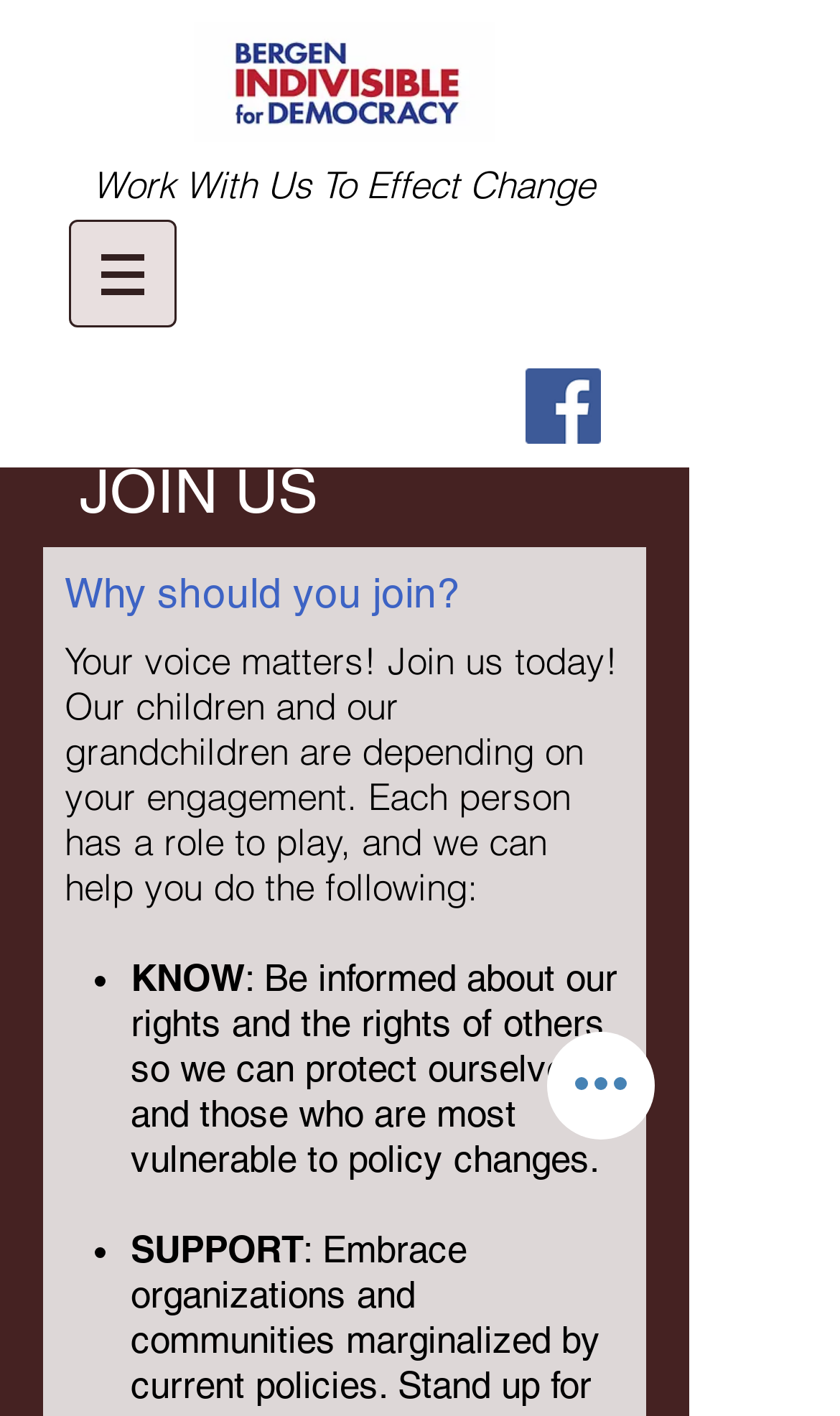What is the purpose of this webpage?
Based on the image, provide your answer in one word or phrase.

To join a movement